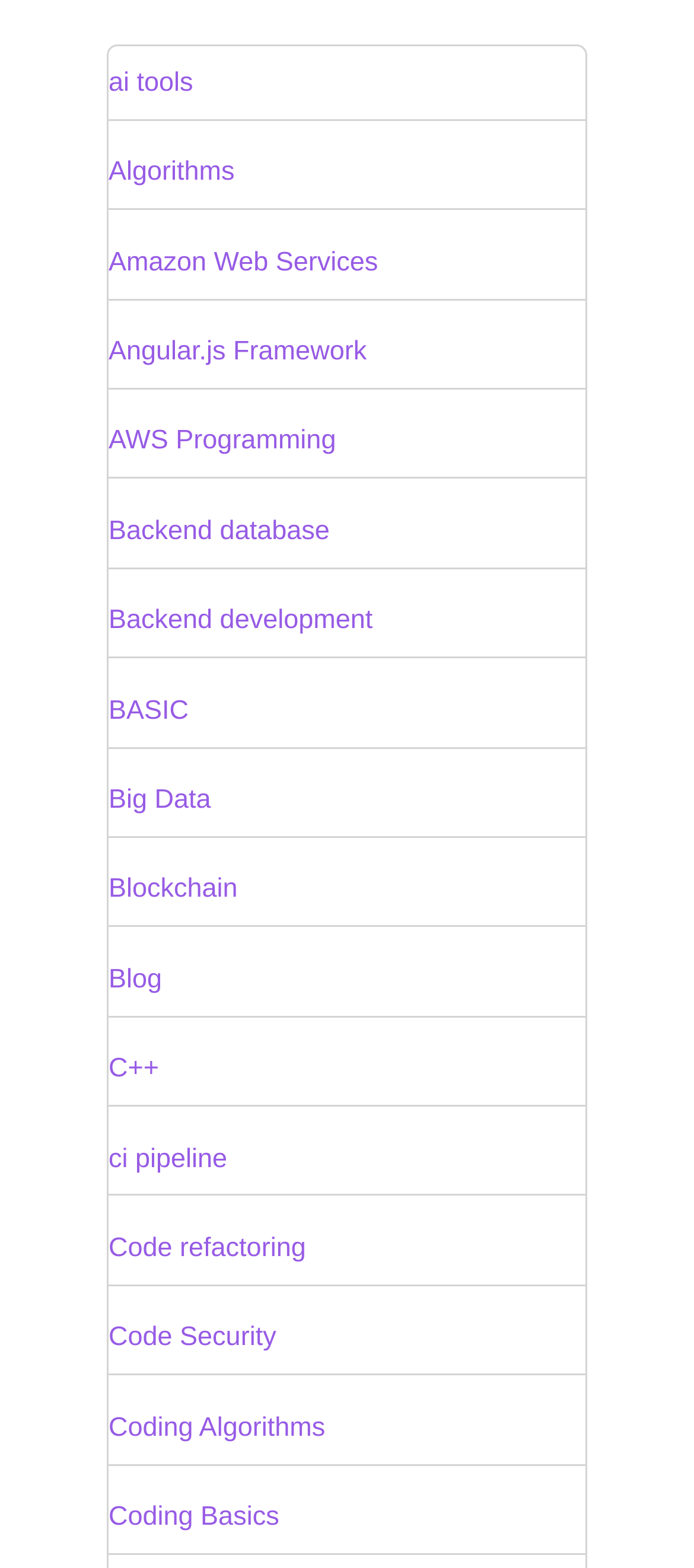Respond to the following query with just one word or a short phrase: 
What is the last link on the webpage?

Coding Basics